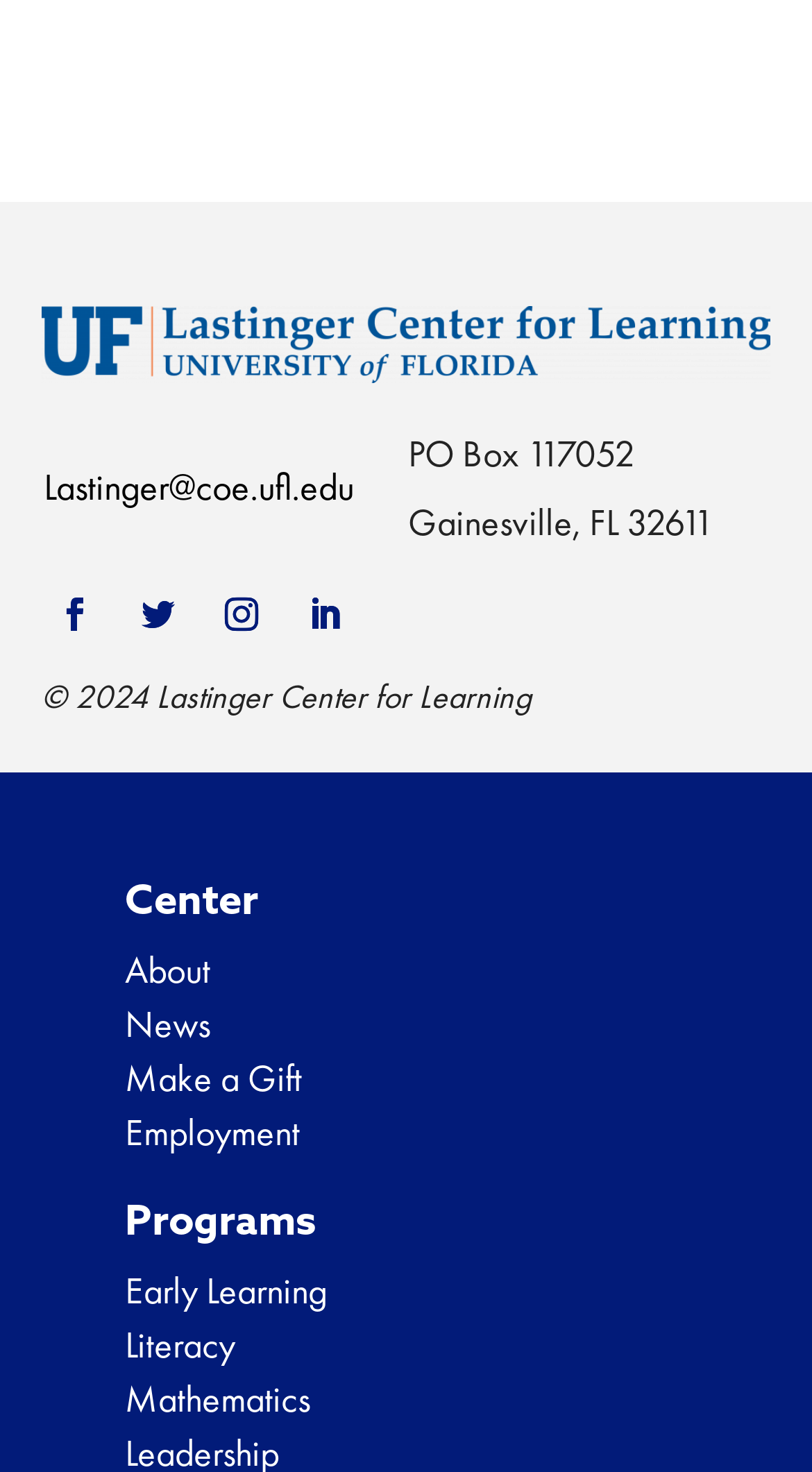Identify the bounding box coordinates of the clickable section necessary to follow the following instruction: "Explore Early Learning program". The coordinates should be presented as four float numbers from 0 to 1, i.e., [left, top, right, bottom].

[0.154, 0.861, 0.403, 0.893]